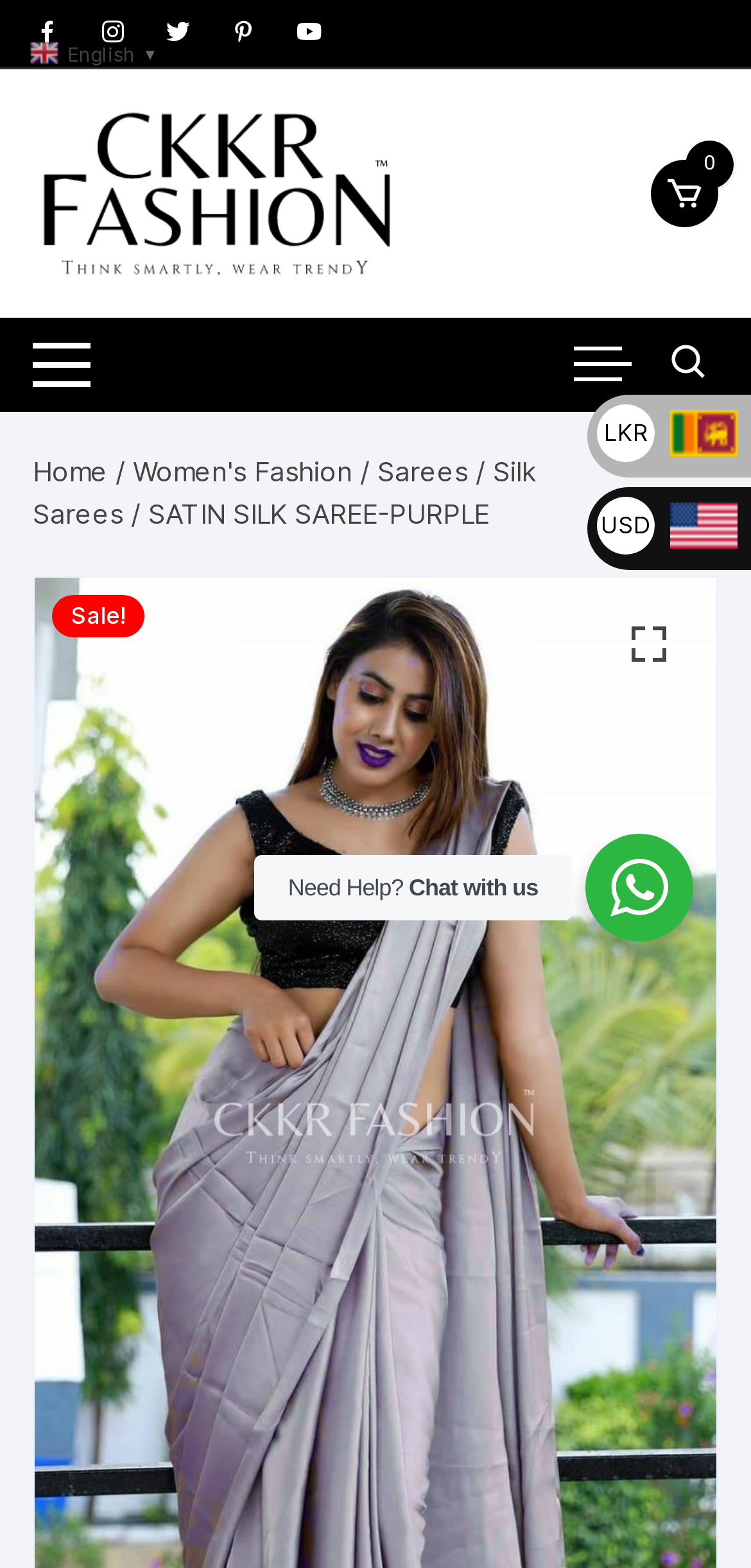Please determine and provide the text content of the webpage's heading.

SATIN SILK SAREE-PURPLE